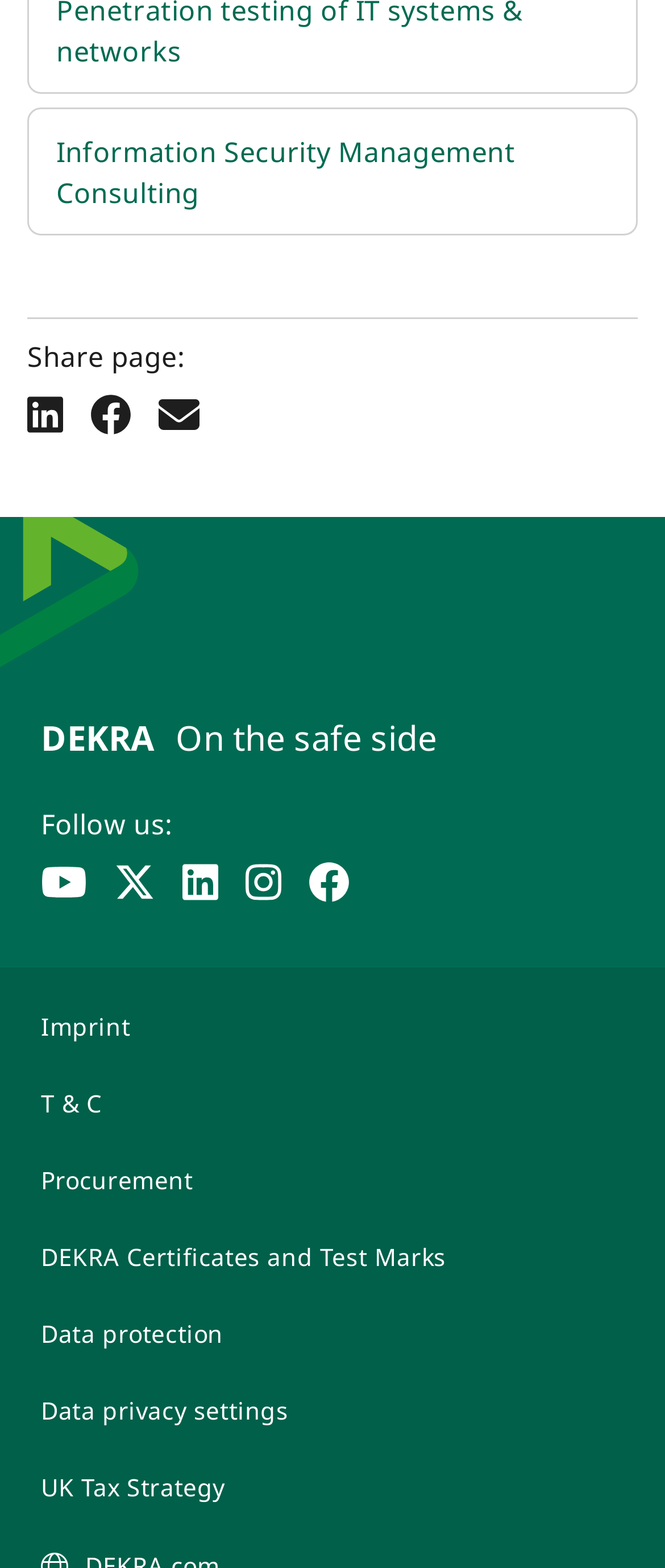Please identify the bounding box coordinates of the element's region that needs to be clicked to fulfill the following instruction: "Go to Imprint page". The bounding box coordinates should consist of four float numbers between 0 and 1, i.e., [left, top, right, bottom].

[0.062, 0.643, 0.938, 0.666]